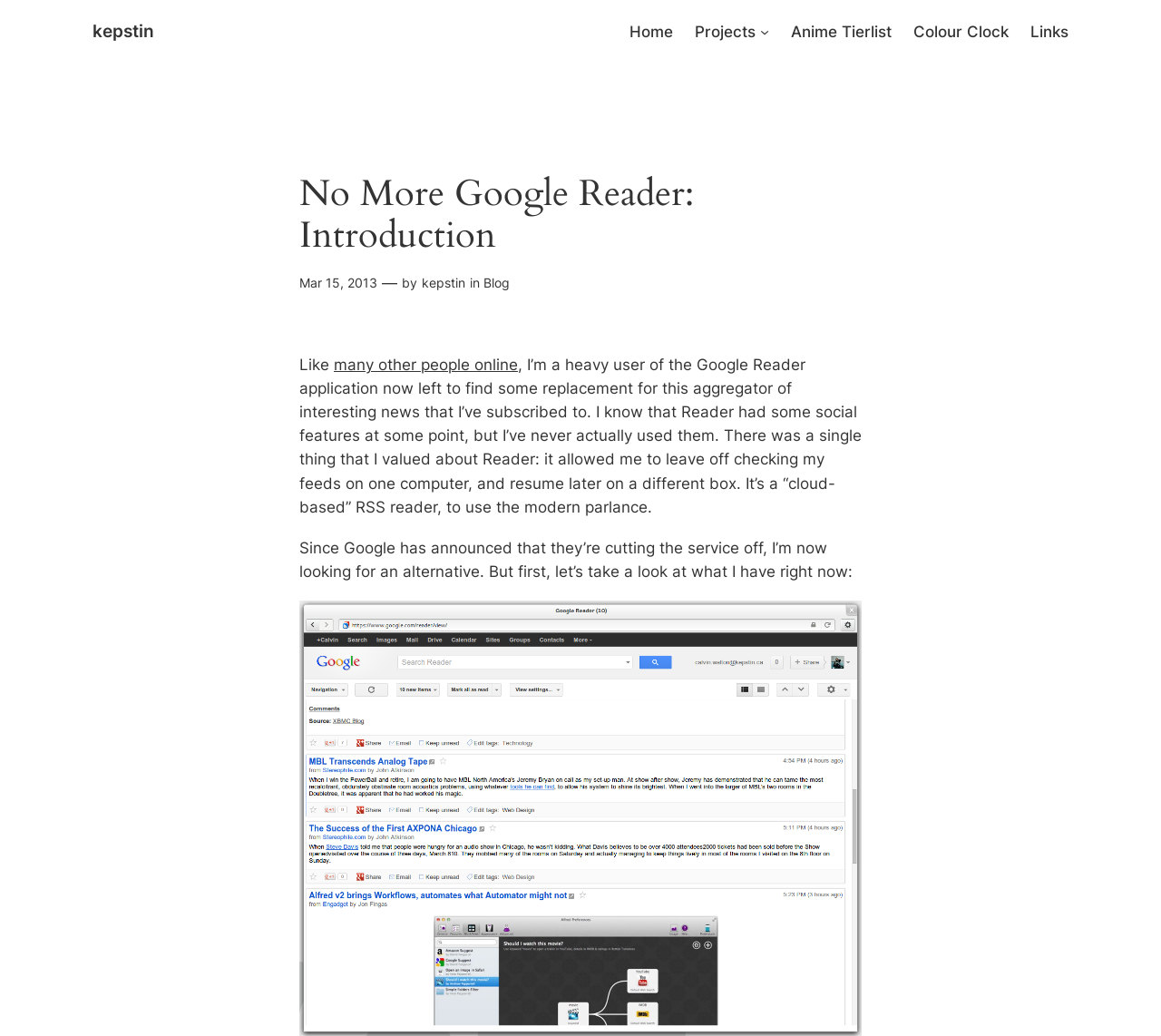Explain in detail what you observe on this webpage.

The webpage is a blog post titled "No More Google Reader: Introduction" by kepstin. At the top, there is a navigation menu with links to "Home", "Projects", and "Links", along with a "Projects submenu" button. Below the navigation menu, the title of the blog post is displayed prominently.

To the right of the title, there is a timestamp indicating that the post was published on March 15, 2013. The author's name, kepstin, is also displayed next to the timestamp.

The main content of the blog post is a paragraph of text that discusses the author's reliance on Google Reader and their need to find an alternative now that the service is being discontinued. The text explains that the author values the ability to access their RSS feeds from any computer and is looking for a replacement that offers similar functionality.

There are no images on the page. The overall layout is simple, with a focus on the text content.